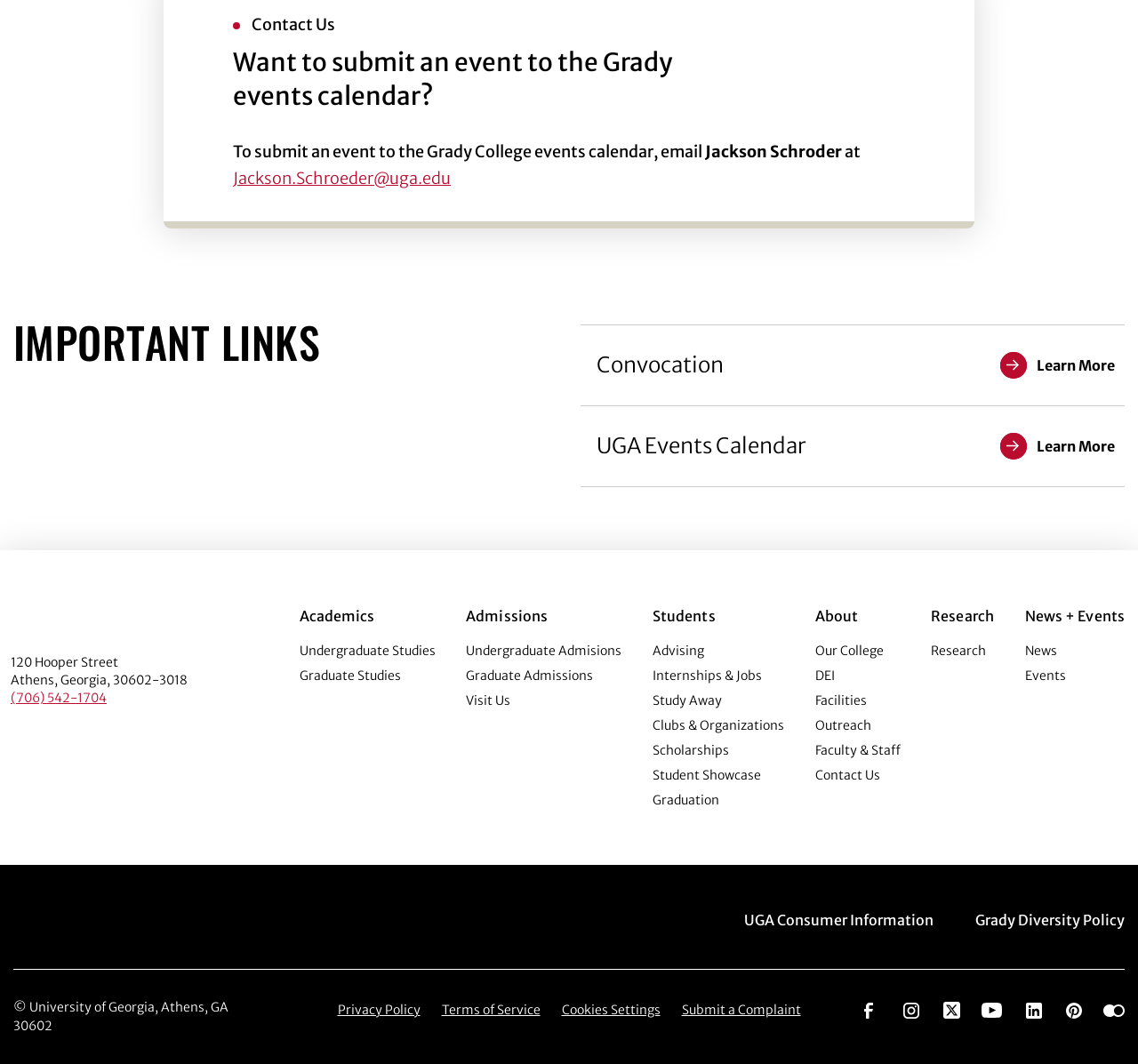Specify the bounding box coordinates of the area that needs to be clicked to achieve the following instruction: "Visit the UGA Events Calendar".

[0.879, 0.407, 0.988, 0.432]